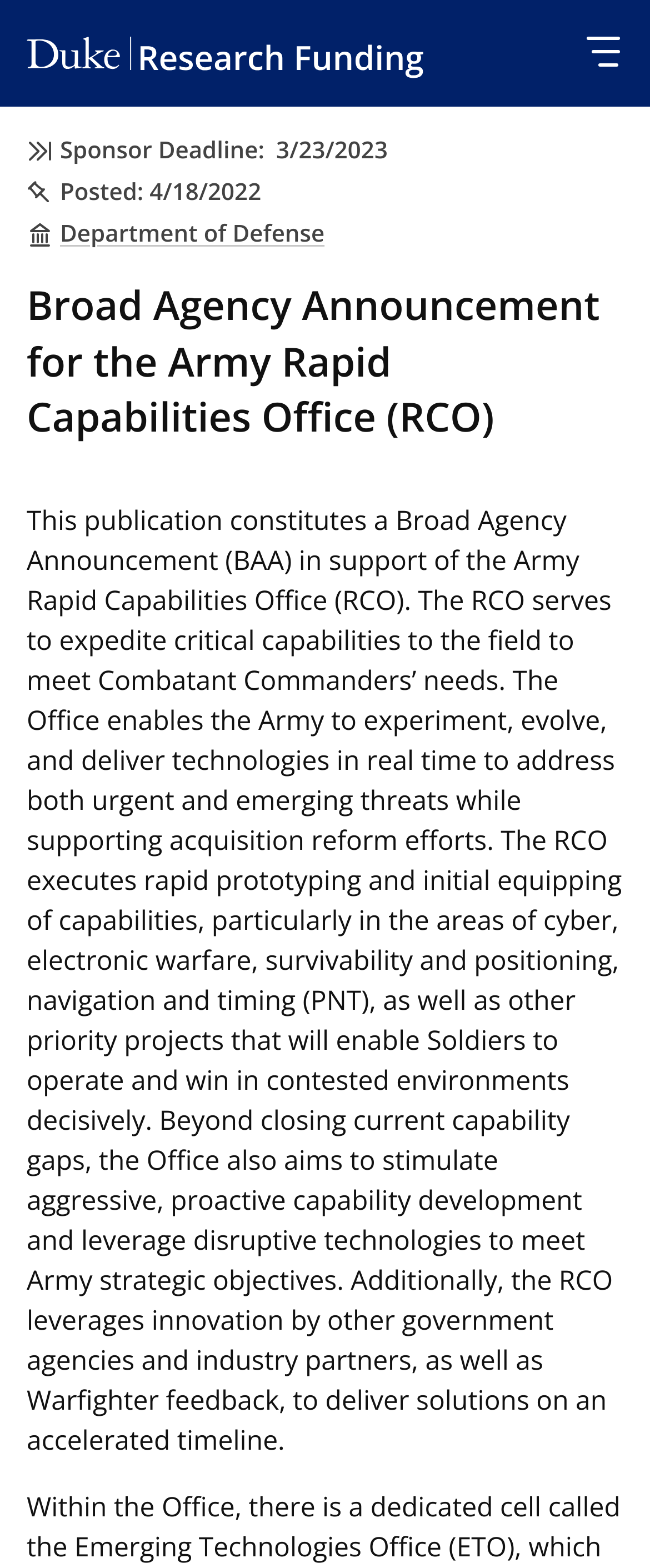Please give a concise answer to this question using a single word or phrase: 
What is the name of the department that posted the announcement?

Department of Defense